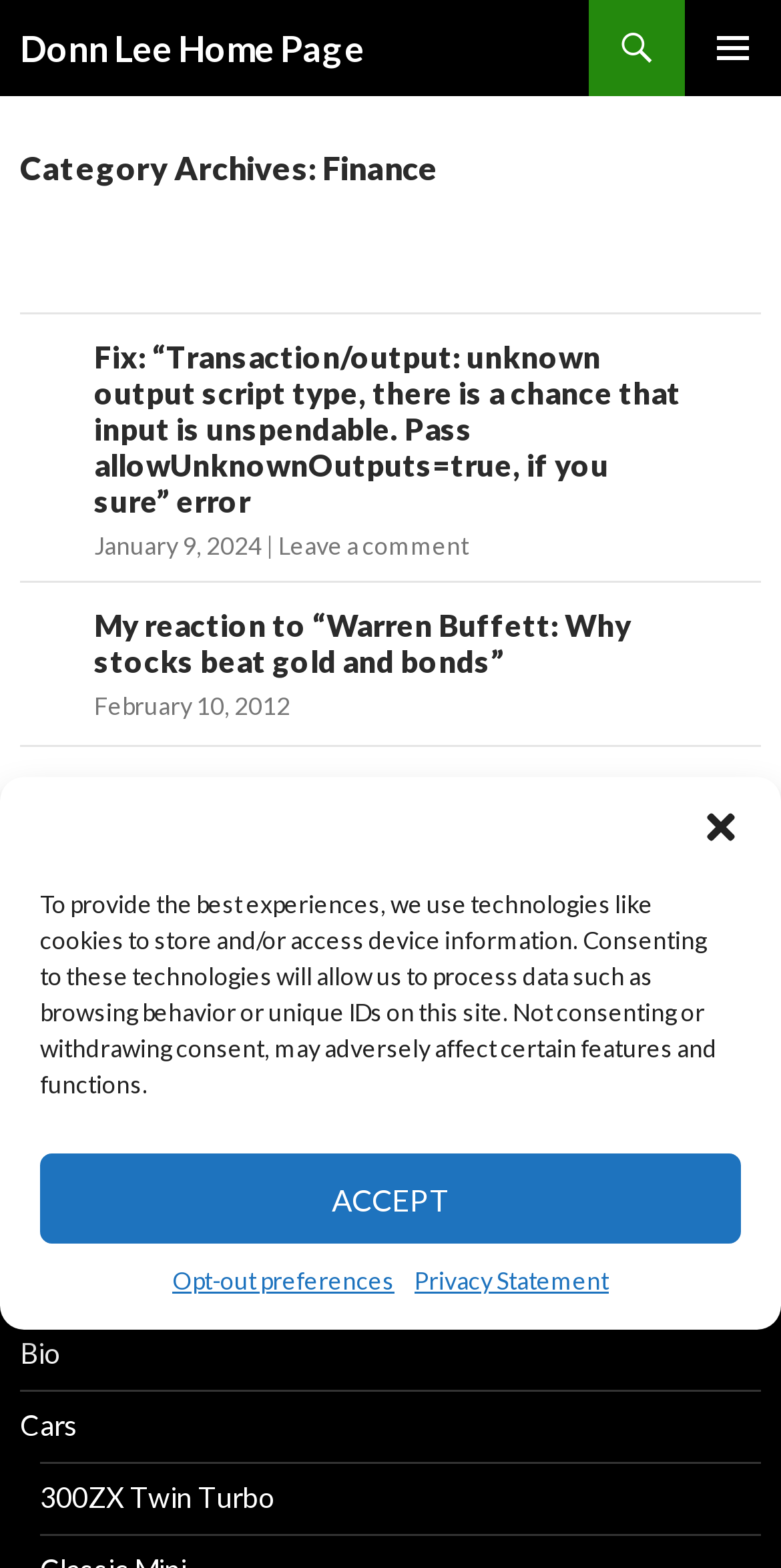Please find the bounding box coordinates of the clickable region needed to complete the following instruction: "View the post about buying a home". The bounding box coordinates must consist of four float numbers between 0 and 1, i.e., [left, top, right, bottom].

[0.121, 0.492, 0.879, 0.515]